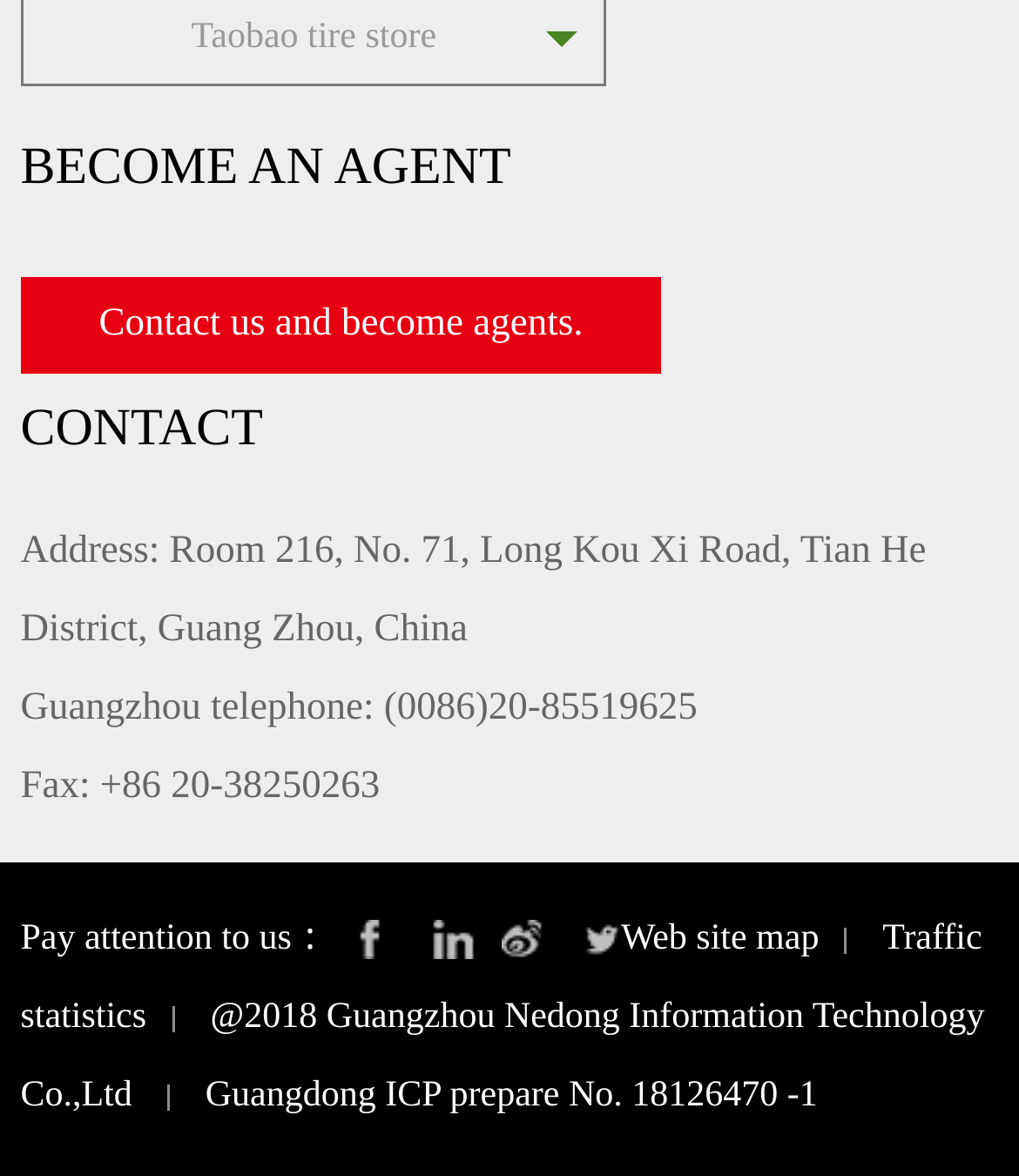Please identify the bounding box coordinates of the region to click in order to complete the given instruction: "Share to Facebook". The coordinates should be four float numbers between 0 and 1, i.e., [left, top, right, bottom].

[0.348, 0.766, 0.394, 0.833]